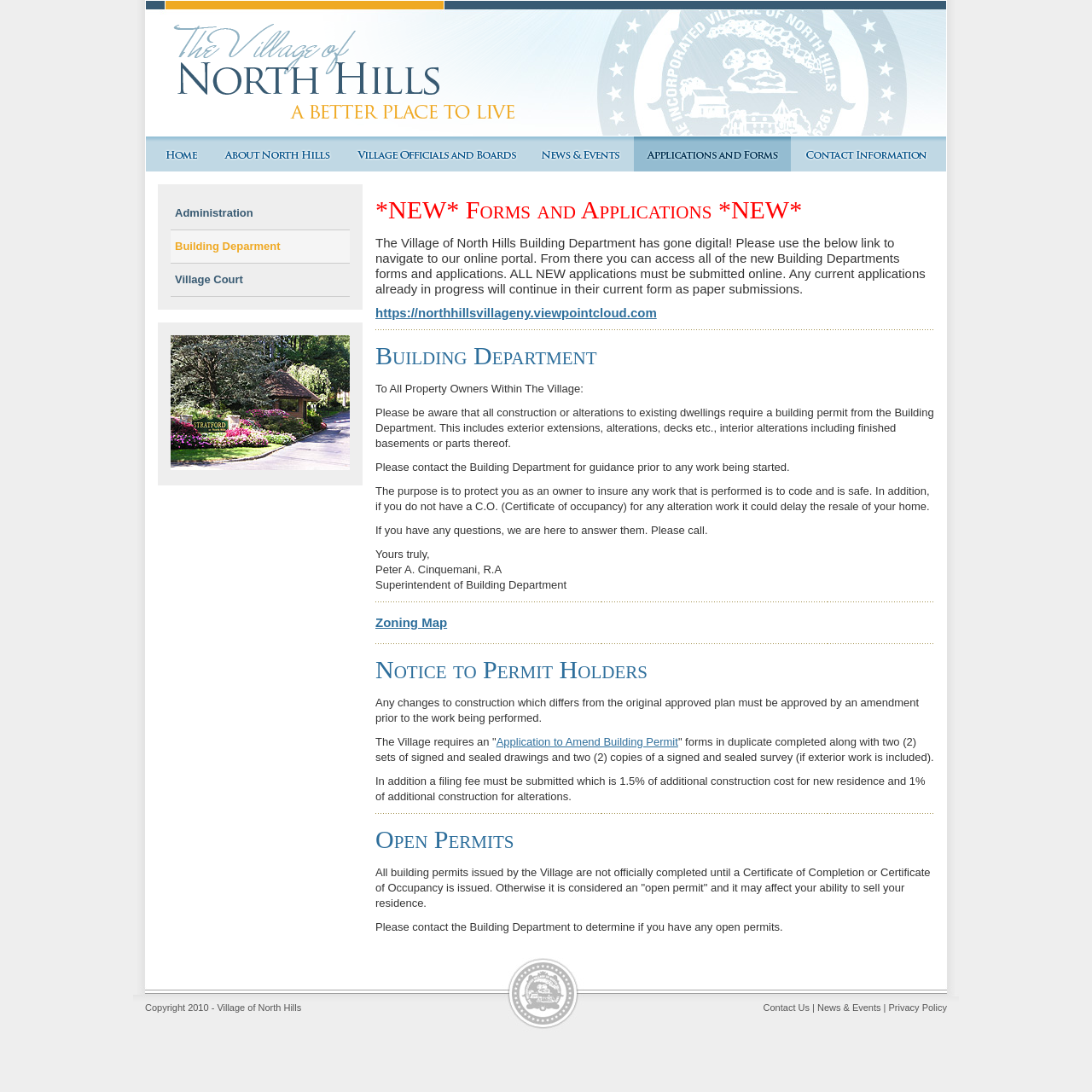Please specify the bounding box coordinates of the element that should be clicked to execute the given instruction: 'Contact the Building Department'. Ensure the coordinates are four float numbers between 0 and 1, expressed as [left, top, right, bottom].

[0.724, 0.125, 0.858, 0.157]